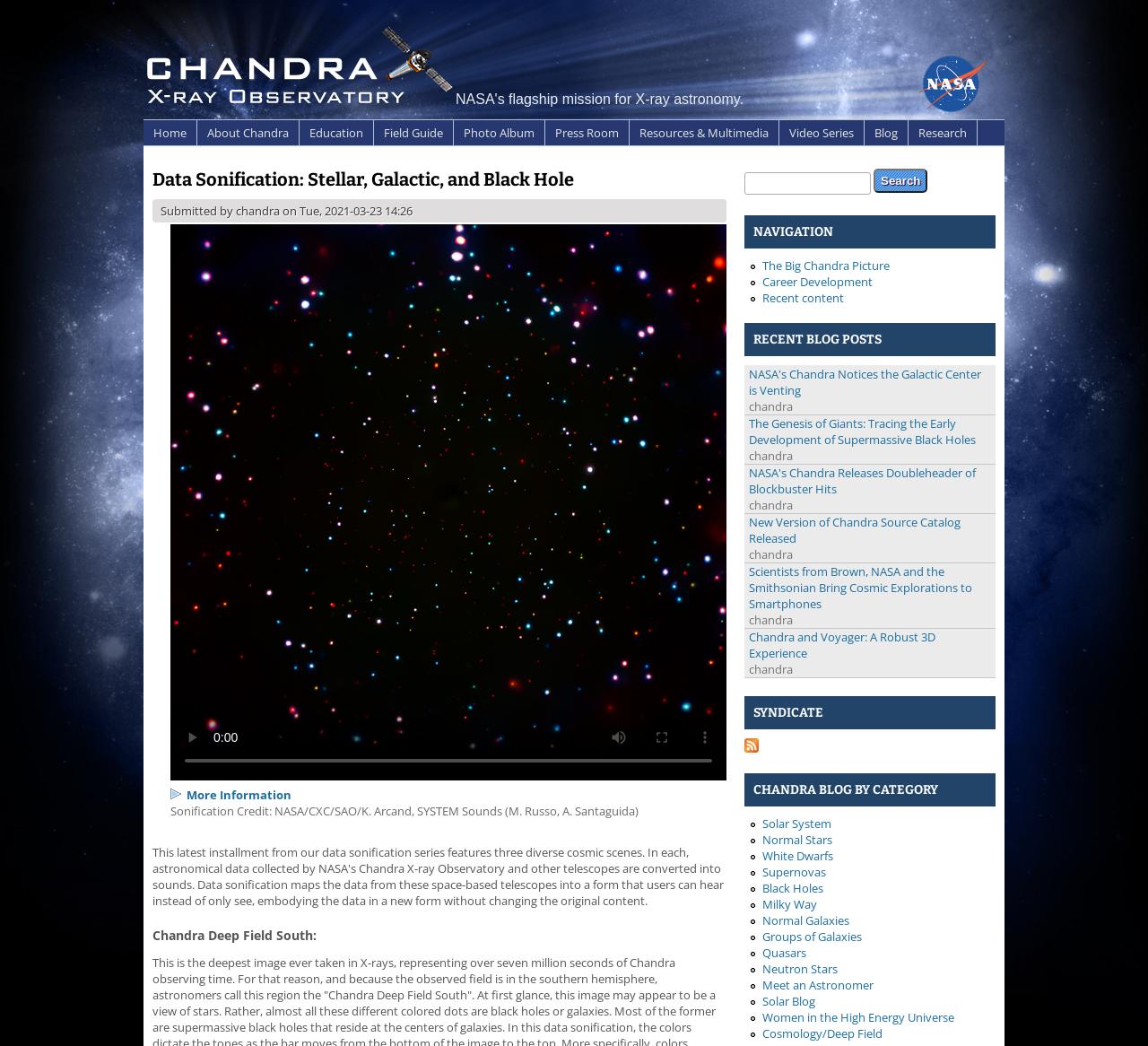Highlight the bounding box coordinates of the element that should be clicked to carry out the following instruction: "Explore the 'Recent Blog Posts'". The coordinates must be given as four float numbers ranging from 0 to 1, i.e., [left, top, right, bottom].

[0.648, 0.309, 0.867, 0.34]